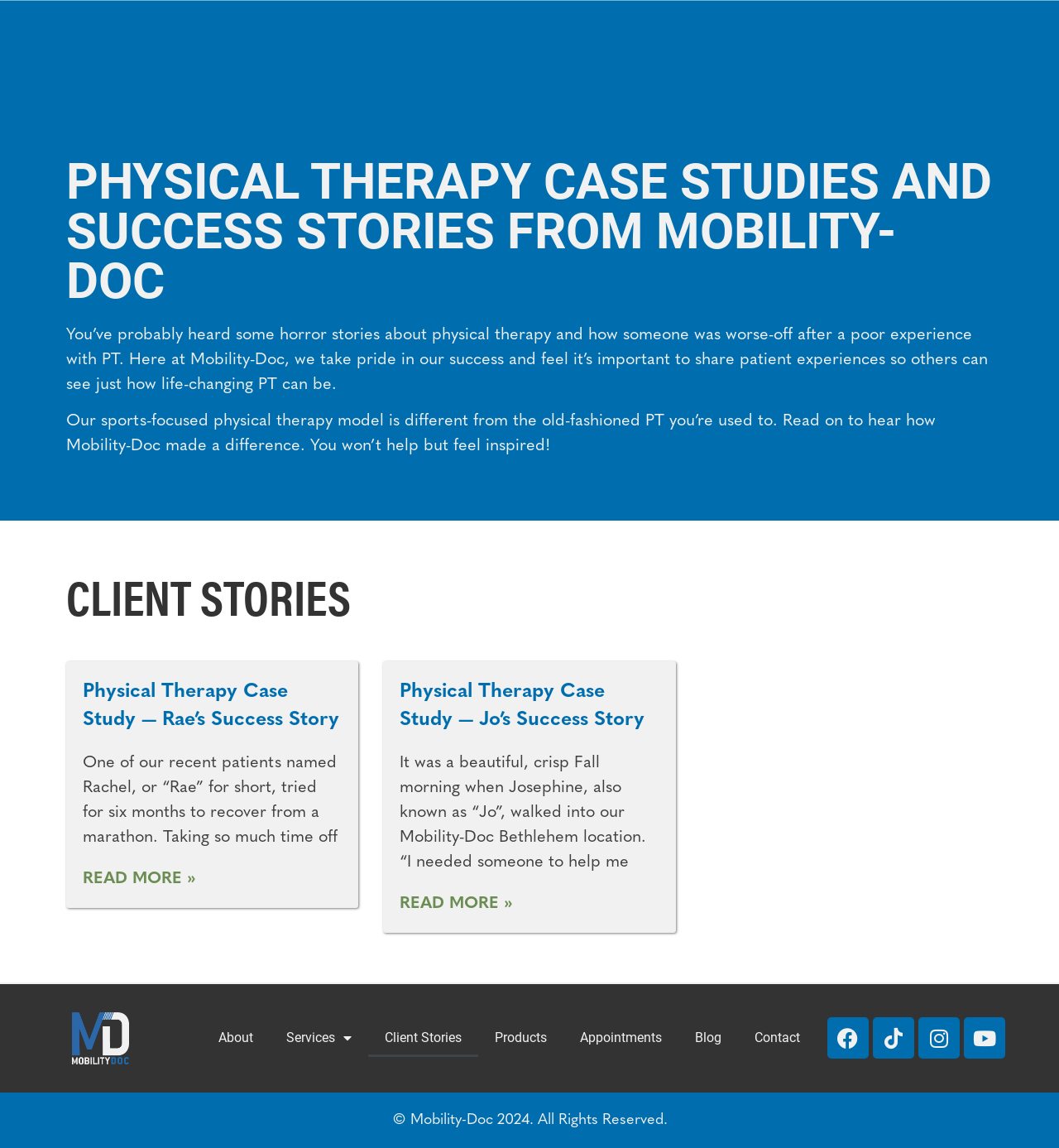Using the information from the screenshot, answer the following question thoroughly:
What is the name of the patient in the first client story?

I read the first client story and found that the patient's name is Rachel, also known as 'Rae' for short.